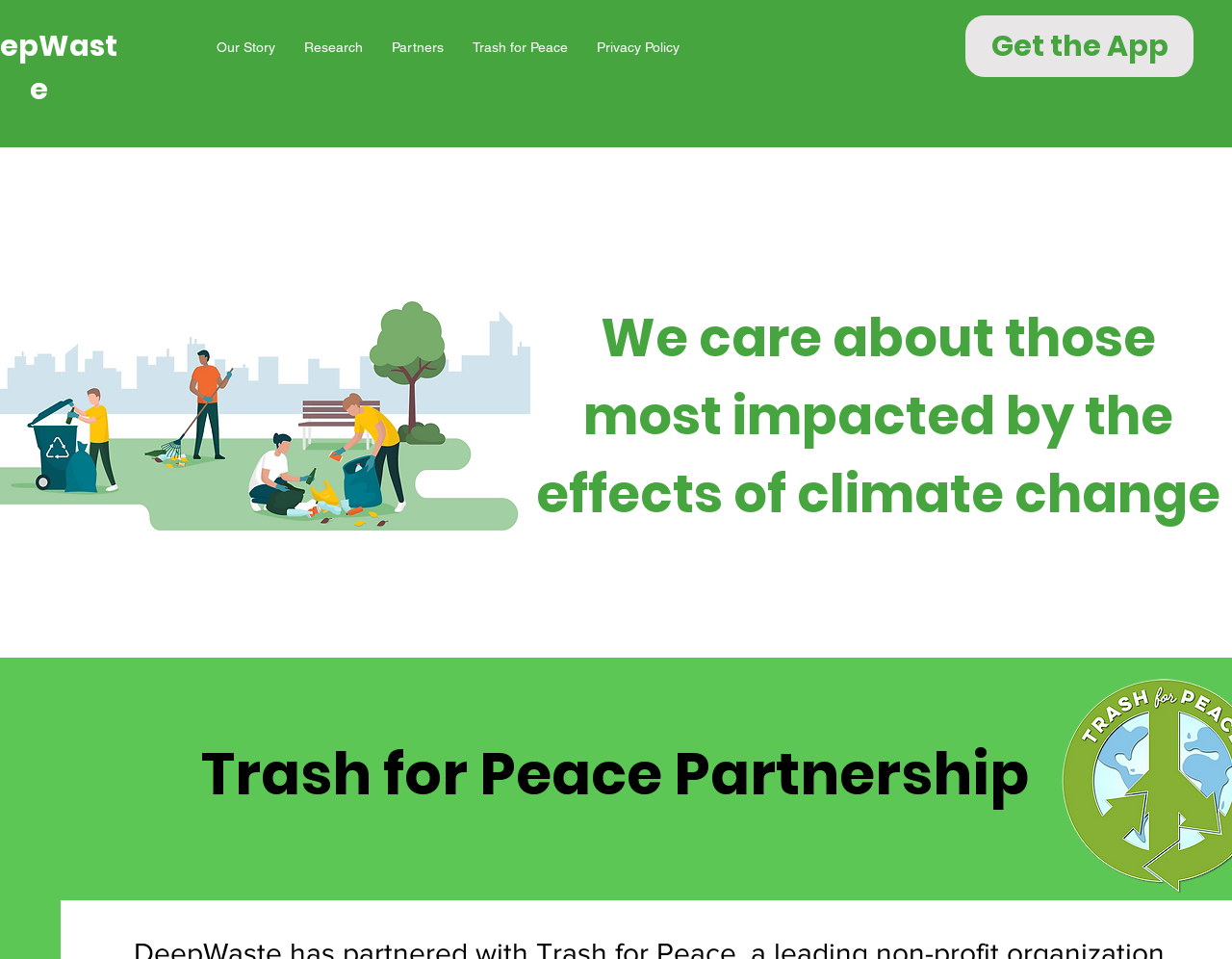What is the main theme of this website?
Examine the image closely and answer the question with as much detail as possible.

Based on the webpage content, especially the heading 'We care about those most impacted by the effects of climate change', it is clear that the main theme of this website is related to environmental issues, specifically climate change.